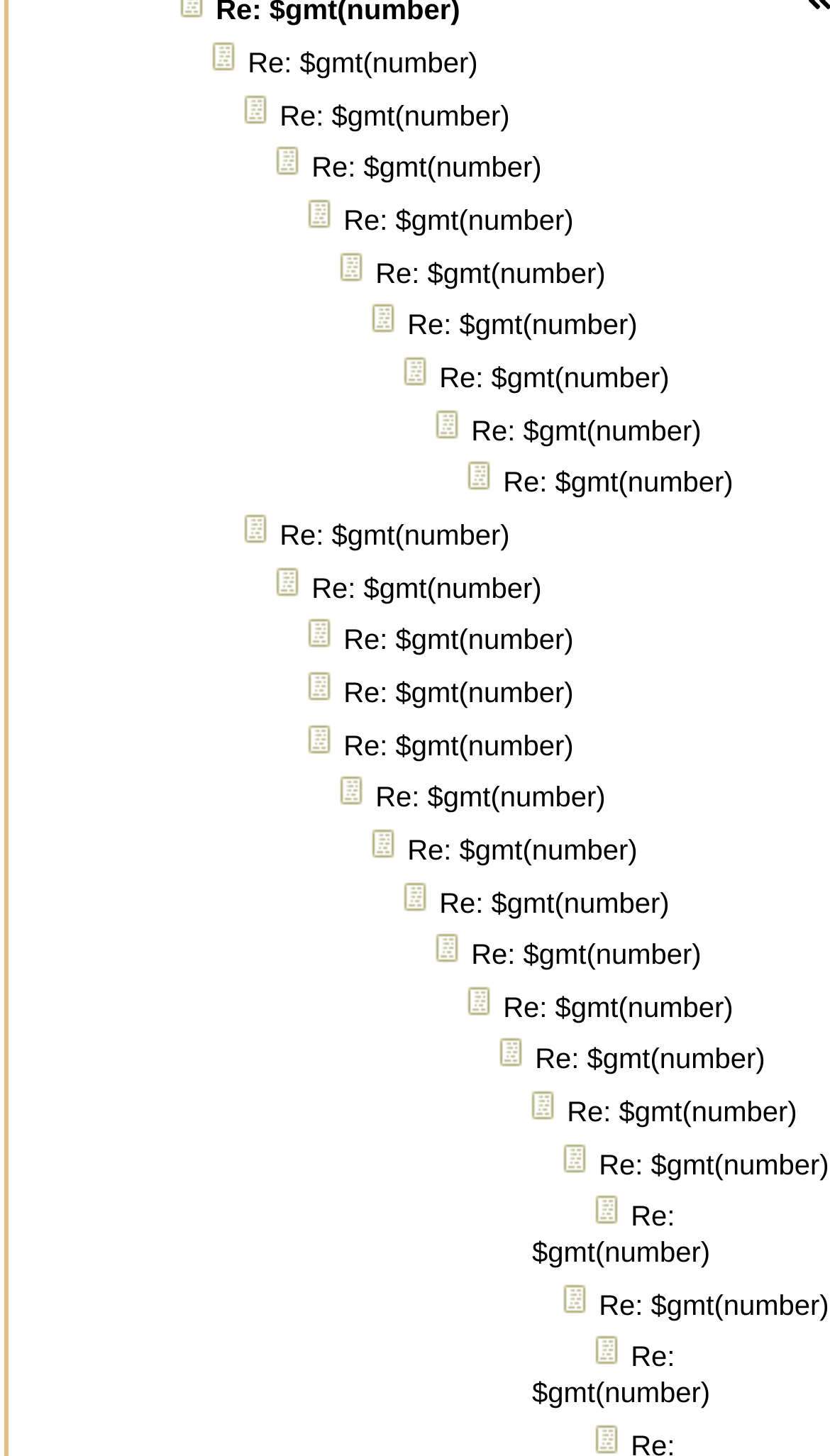Identify the bounding box coordinates of the element that should be clicked to fulfill this task: "view a post". The coordinates should be provided as four float numbers between 0 and 1, i.e., [left, top, right, bottom].

[0.337, 0.068, 0.614, 0.09]